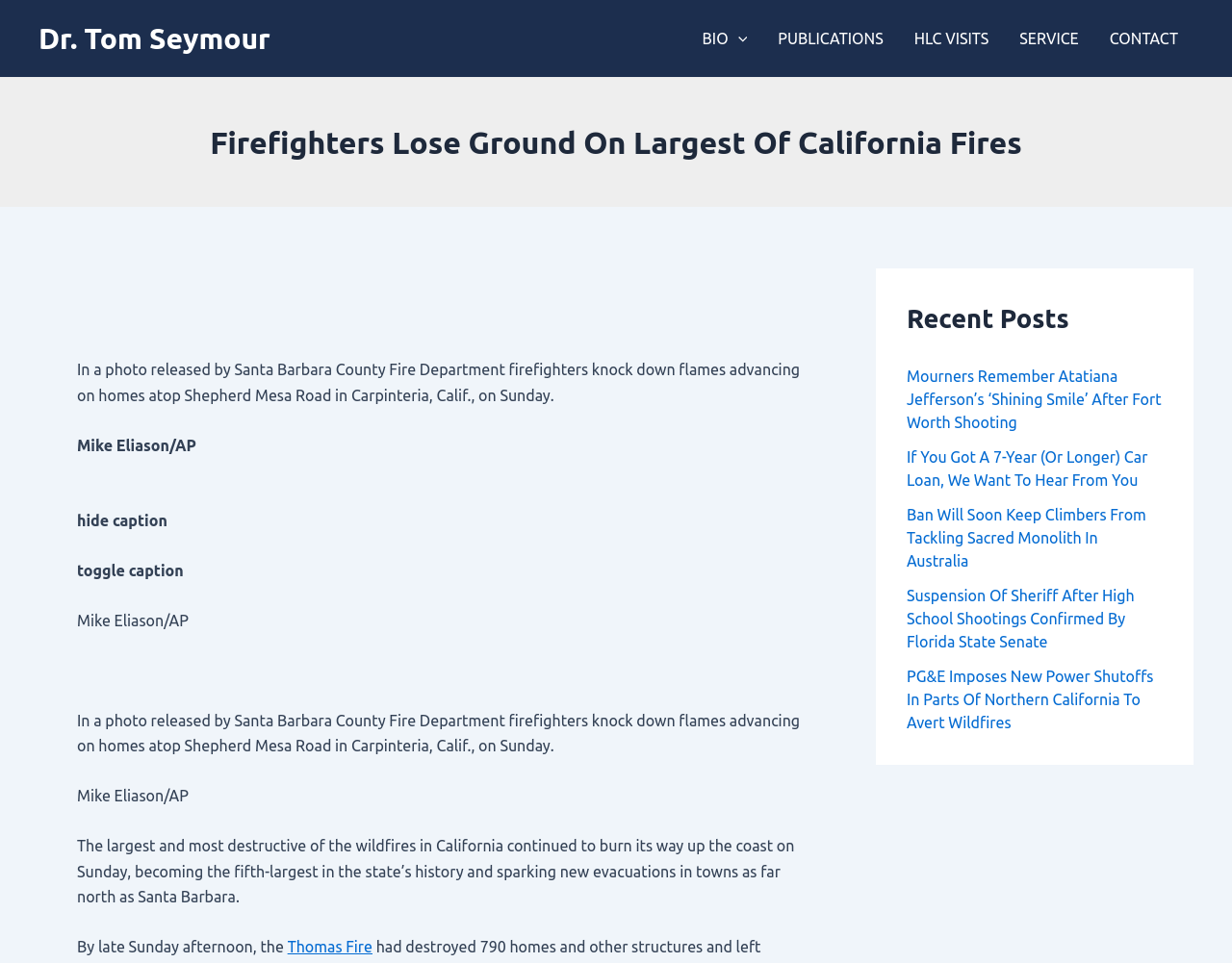Provide a one-word or short-phrase response to the question:
What is the name of the photographer?

Mike Eliason